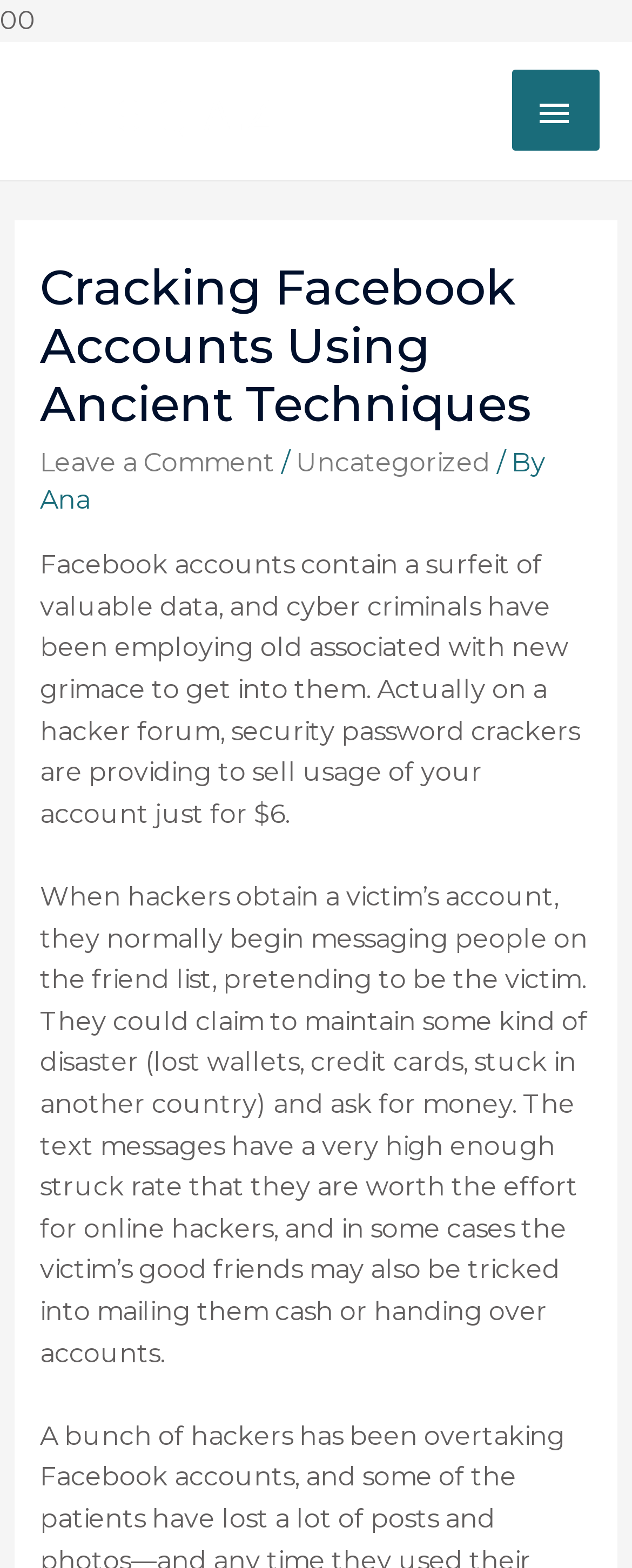What type of data do Facebook accounts contain?
Using the image as a reference, deliver a detailed and thorough answer to the question.

According to the text, Facebook accounts contain a surfeit of valuable data, which is why cyber criminals are interested in hacking into them.